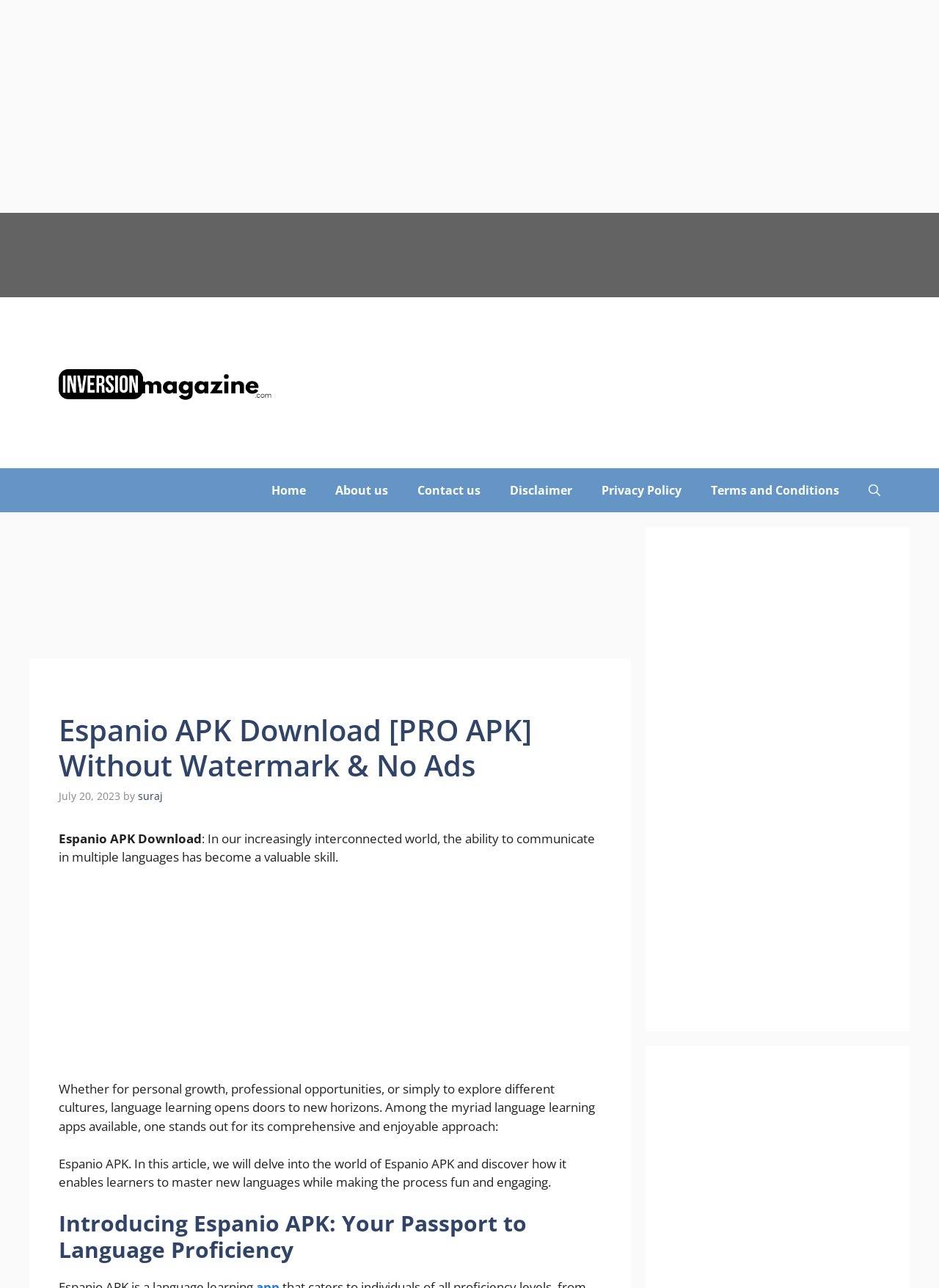Deliver a detailed narrative of the webpage's visual and textual elements.

This webpage is about Espanio APK Download, a language learning app. At the top, there are three advertisements in a row, taking up about half of the screen width. Below these ads, there is a "Skip to content" link. 

On the left side, there is a site banner with a link to "Inversion Magazine" and an image of the magazine's logo. Below the banner, there is a primary navigation menu with links to "Home", "About us", "Contact us", "Disclaimer", "Privacy Policy", and "Terms and Conditions". There is also a search button on the right side of the navigation menu.

On the right side, there are three more advertisements, stacked vertically. Below these ads, there is a header section with a heading that reads "Espanio APK Download [PRO APK] Without Watermark & No Ads". Below the heading, there is a time stamp indicating the article was published on July 20, 2023, and the author's name, "suraj". 

The main content of the webpage is a long article about Espanio APK, a language learning app. The article starts with a brief introduction to the importance of language learning and then introduces Espanio APK as a comprehensive and enjoyable language learning platform. The article is divided into sections, with headings such as "Introducing Espanio APK: Your Passport to Language Proficiency". Throughout the article, there are several advertisements scattered in between the paragraphs.